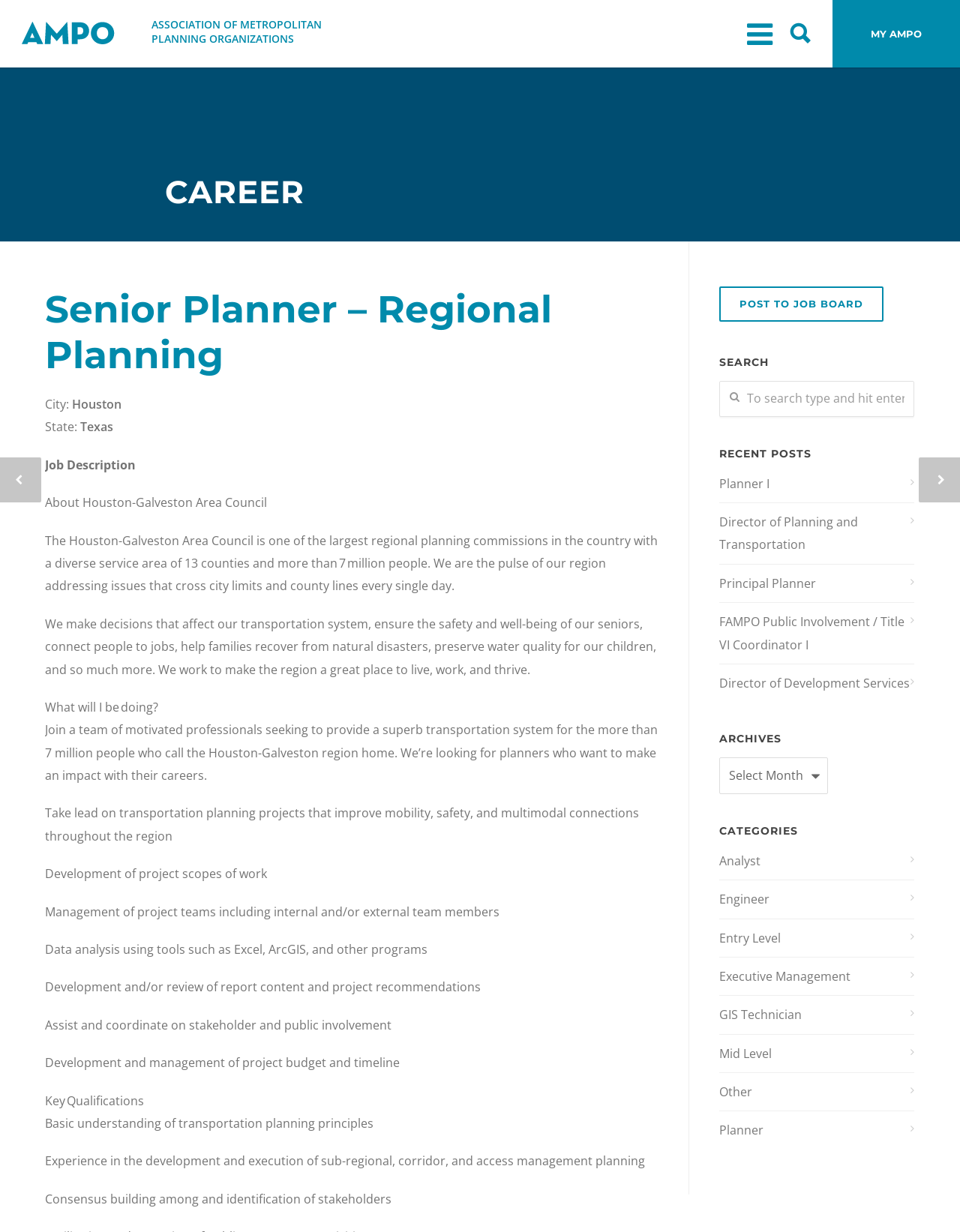Provide a comprehensive caption for the webpage.

This webpage appears to be a job posting for a Senior Planner position at the Houston-Galveston Area Council. At the top of the page, there is a logo and a link to the AMPO Association of Metropolitan Planning Organizations. On the right side of the top section, there are three icons and a link to "MY AMPO".

Below the top section, the job title "Senior Planner – Regional Planning" is prominently displayed, along with the location "Houston, Texas". A brief job description is provided, which explains that the Houston-Galveston Area Council is a regional planning commission that addresses various issues affecting the region.

The main content of the job posting is divided into sections, including "What will I be doing?", which describes the job responsibilities, and "Key Qualifications", which lists the required skills and experience. The job responsibilities include leading transportation planning projects, managing project teams, and analyzing data using tools like Excel and ArcGIS. The required qualifications include a basic understanding of transportation planning principles, experience in sub-regional and corridor planning, and consensus-building skills.

On the right side of the page, there are several sections, including a search bar, a list of recent posts, archives, and categories. The recent posts section lists several job titles, including Planner I, Director of Planning and Transportation, and Principal Planner. The categories section lists various job categories, such as Analyst, Engineer, and Executive Management.

Overall, the webpage is well-organized and easy to navigate, with clear headings and concise text. The job posting provides a detailed description of the job responsibilities and required qualifications, making it easy for job seekers to determine if they are a good fit for the position.